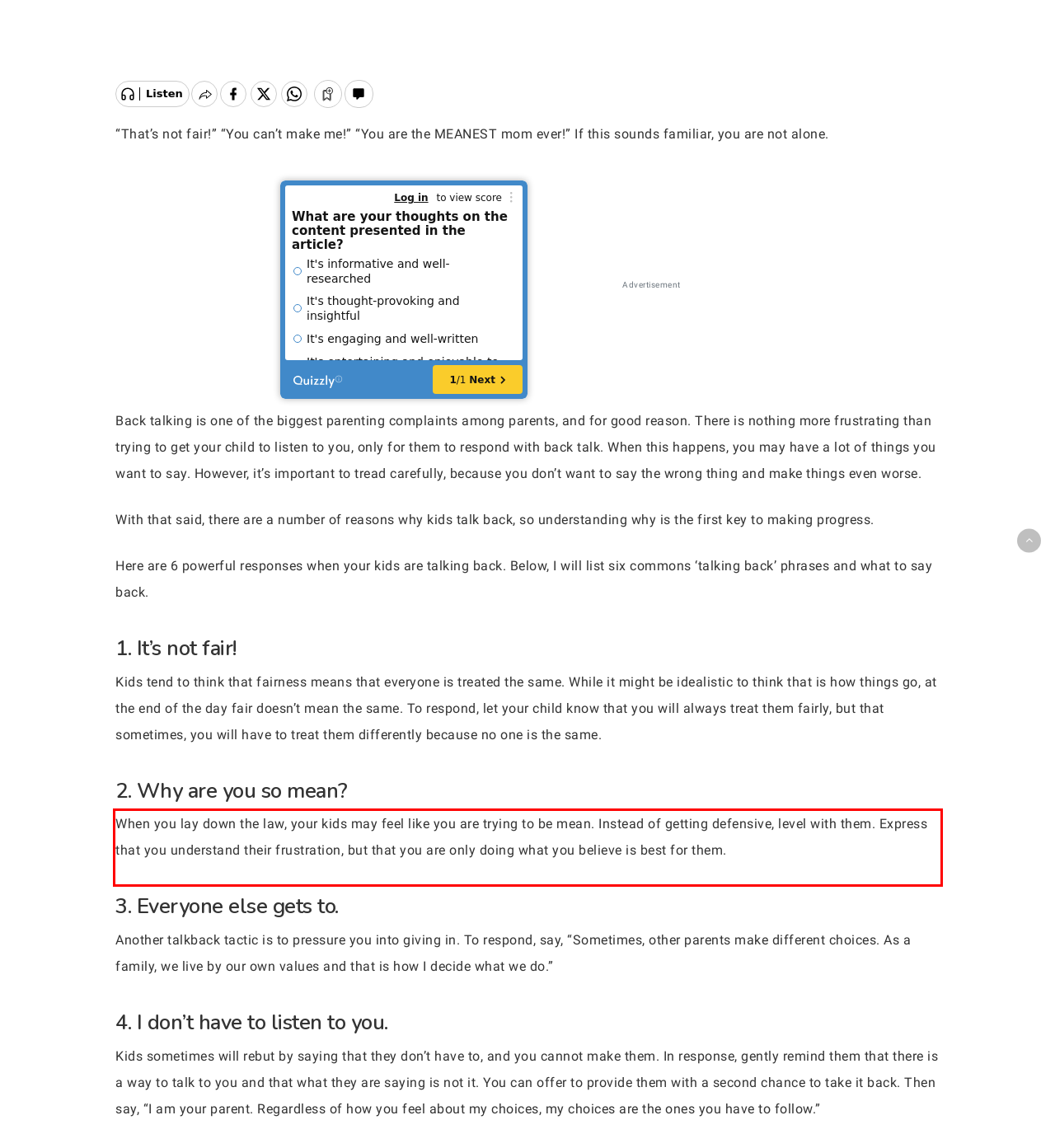Using the provided webpage screenshot, recognize the text content in the area marked by the red bounding box.

When you lay down the law, your kids may feel like you are trying to be mean. Instead of getting defensive, level with them. Express that you understand their frustration, but that you are only doing what you believe is best for them.